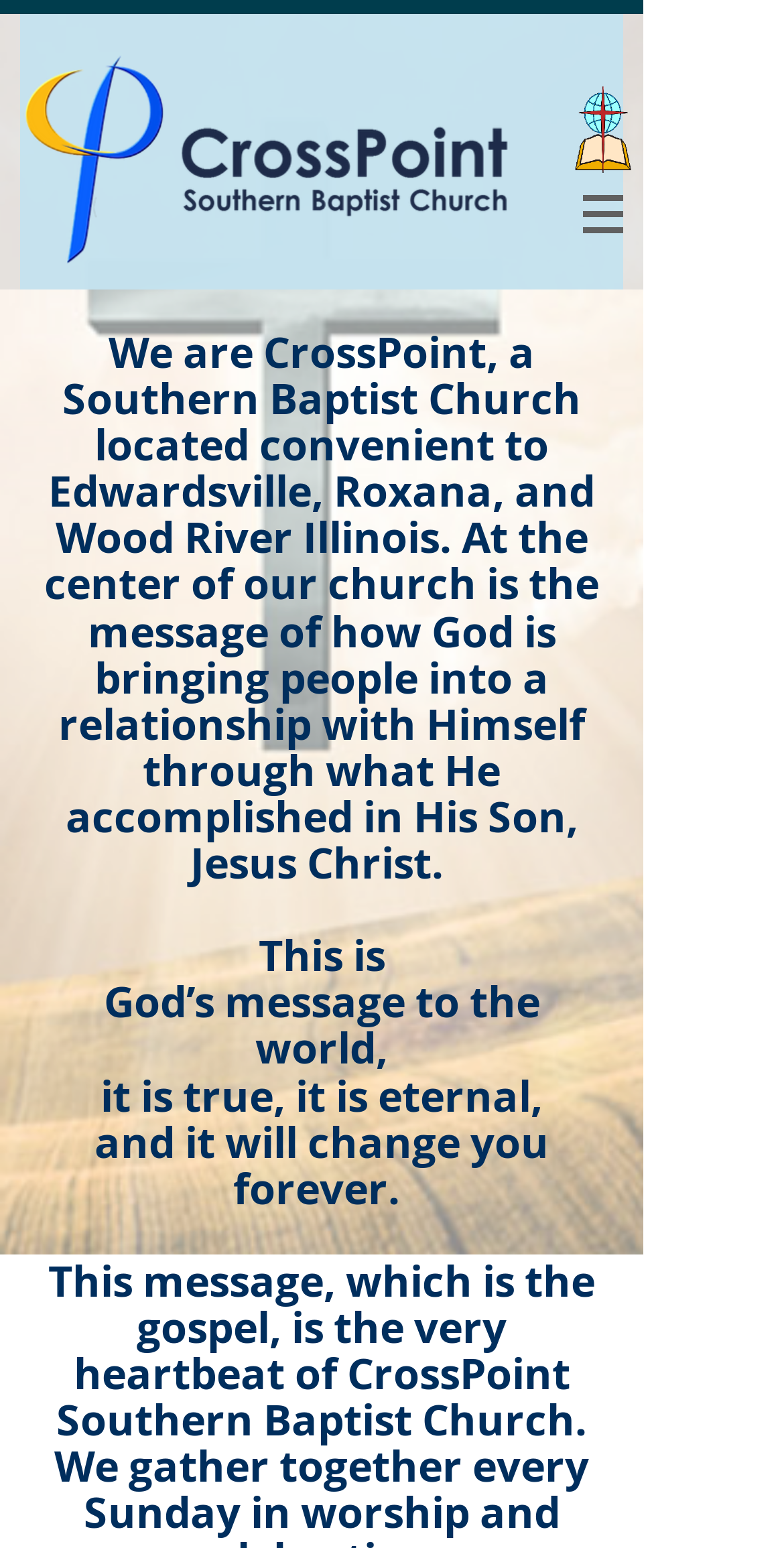Use the details in the image to answer the question thoroughly: 
What is the menu item next to 'Site'?

By analyzing the navigation element 'Site' and its child elements, I found a button with a popup menu, which contains a StaticText element with the text 'This is'.